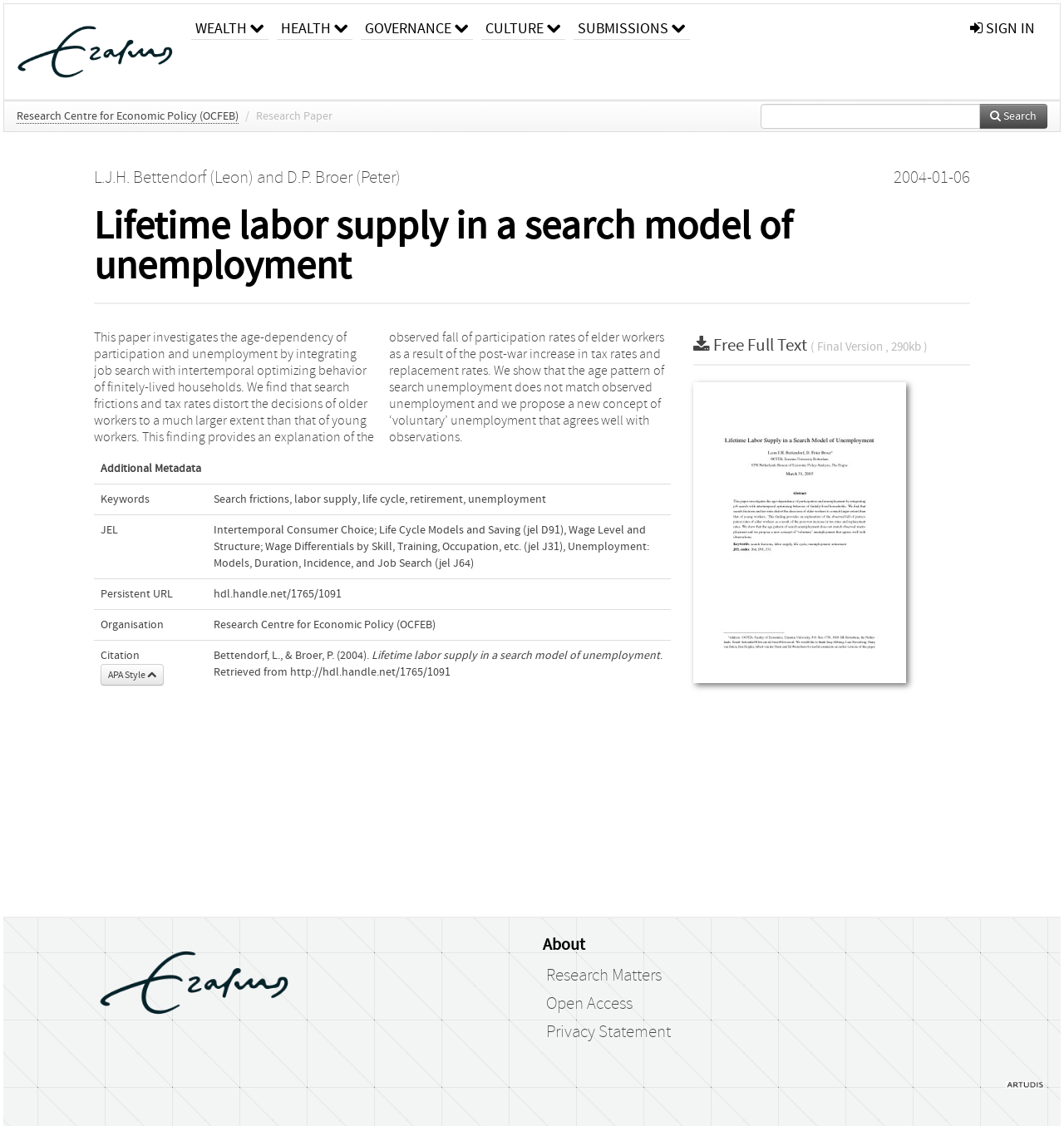Provide a short answer using a single word or phrase for the following question: 
What is the name of the research centre?

Research Centre for Economic Policy (OCFEB)